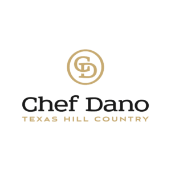Paint a vivid picture of the image with your description.

This image features a logo for "Chef Dano," prominently displayed with a refined design that highlights the initials "CD" intertwined in an elegant circular motif. The name "Chef Dano" is presented in bold, black typography, emphasizing the brand’s identity and professionalism. Below the name, the phrase "TEXAS HILL COUNTRY" is showcased in a lighter, less prominent font, suggesting a connection to the Texas Hill Country region, known for its rich culinary heritage. This logo embodies a sense of culinary expertise and a heartfelt nod to the local culture.